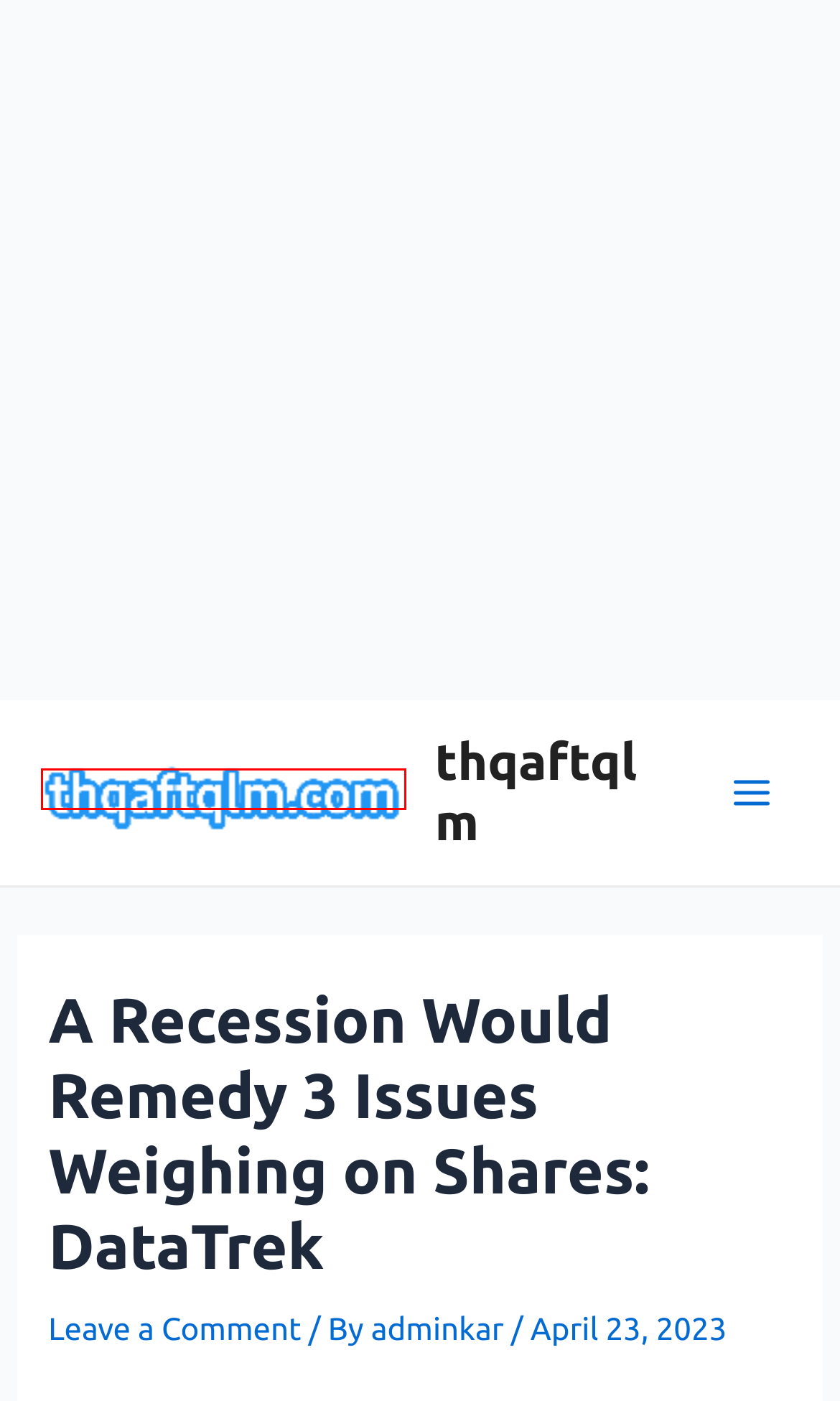Look at the screenshot of a webpage that includes a red bounding box around a UI element. Select the most appropriate webpage description that matches the page seen after clicking the highlighted element. Here are the candidates:
A. EMRG – thqaftqlm
B. Sample Page – thqaftqlm
C. Banking – thqaftqlm
D. DMCA – thqaftqlm
E. adminkar – thqaftqlm
F. Terms of Use – thqaftqlm
G. thqaftqlm – Just another WordPress site
H. United States – thqaftqlm

G